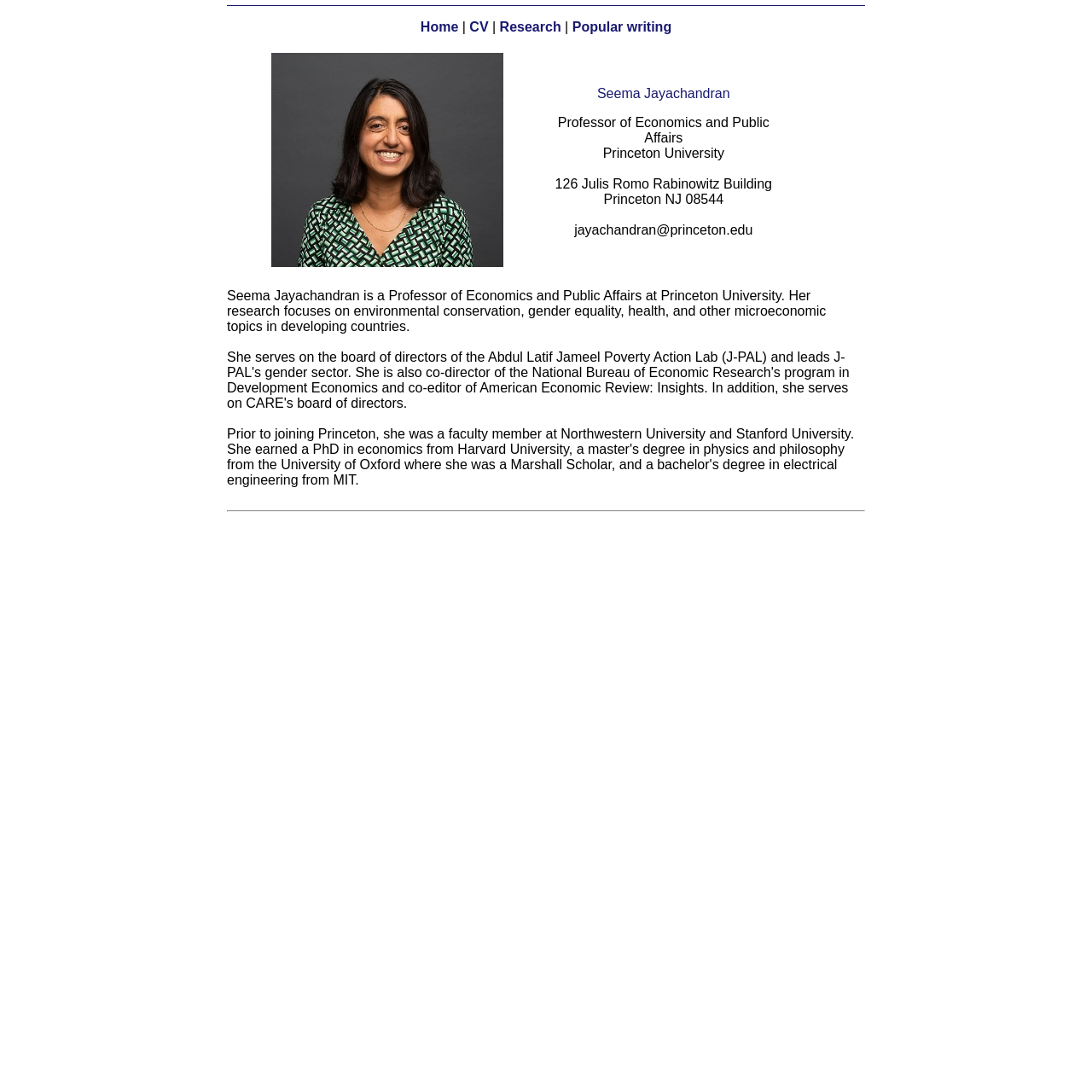Extract the bounding box of the UI element described as: "Research".

[0.458, 0.018, 0.514, 0.031]